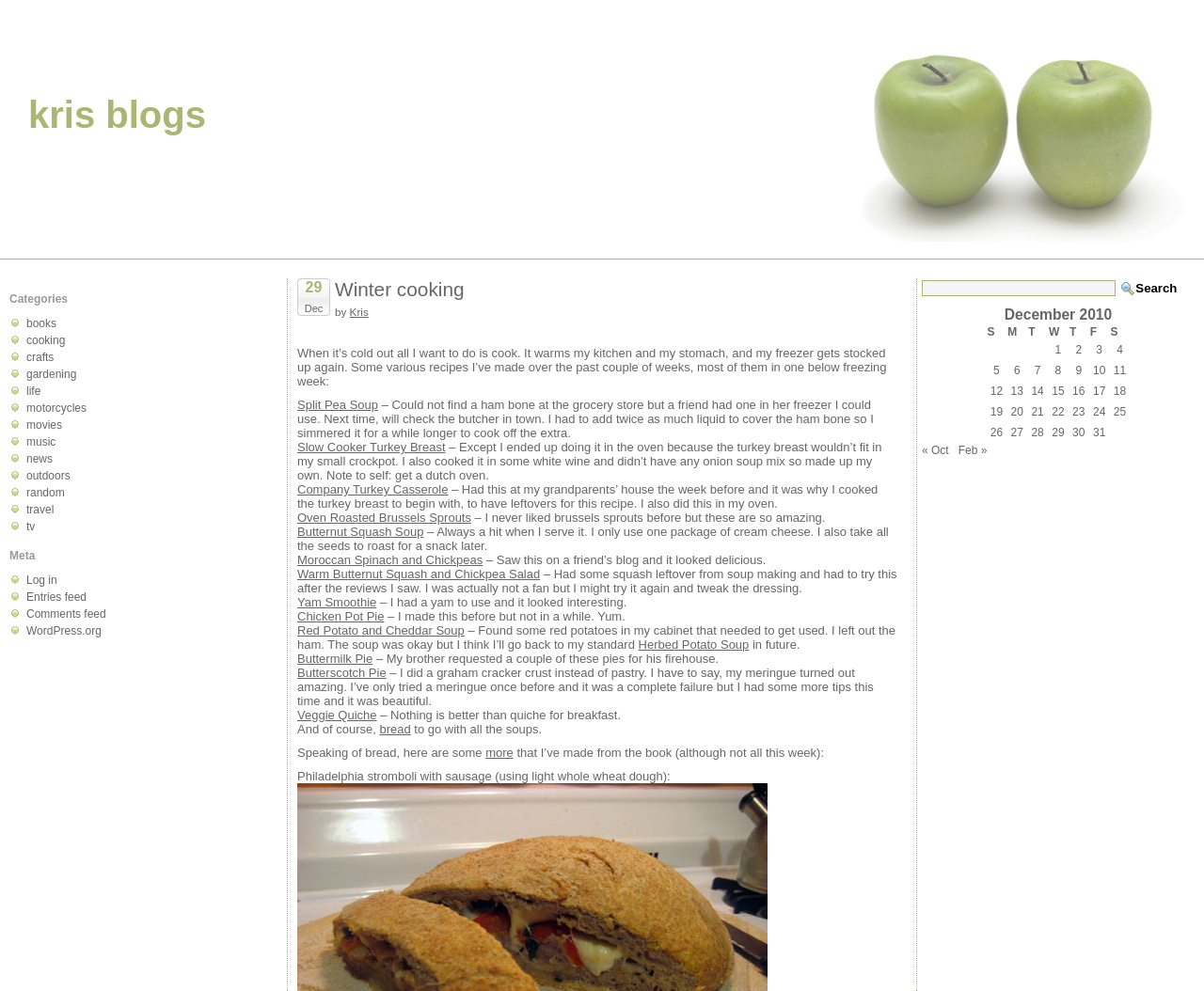Respond to the question below with a single word or phrase:
What type of content can be found in the 'Categories' section?

Links to different categories